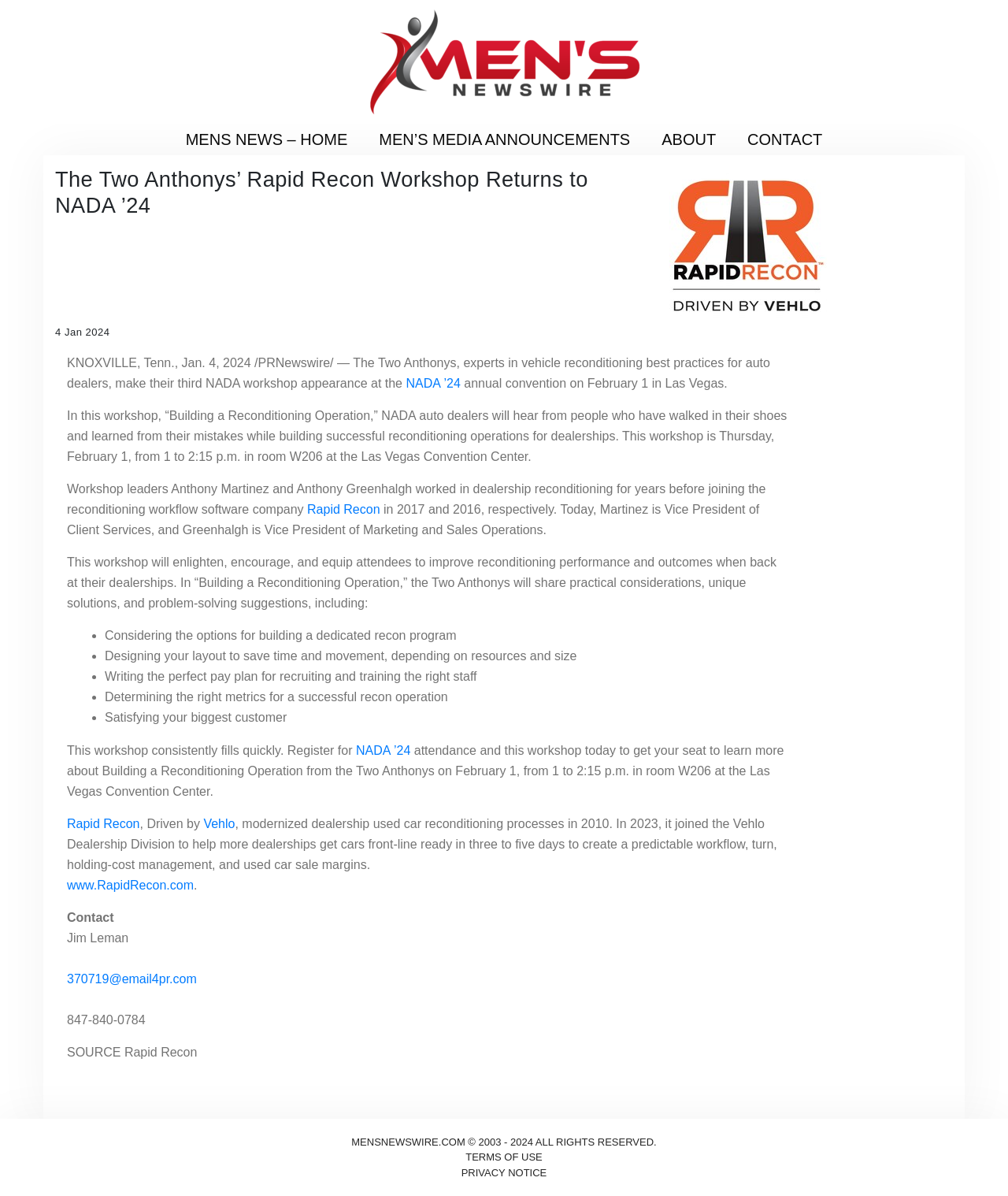What is the email address of Jim Leman?
Observe the image and answer the question with a one-word or short phrase response.

370719@email4pr.com